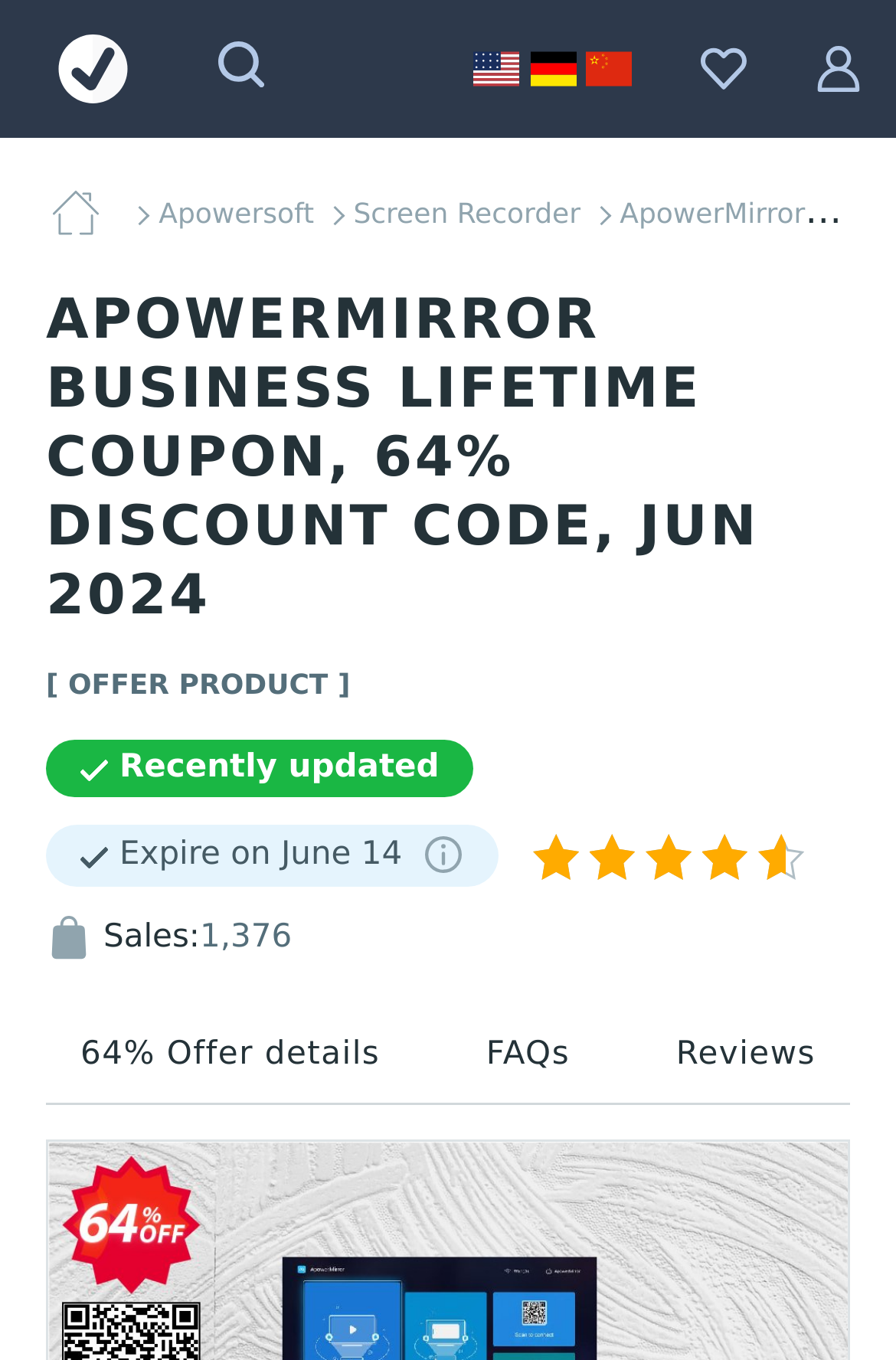Give a one-word or short phrase answer to this question: 
What is the discount percentage?

64%